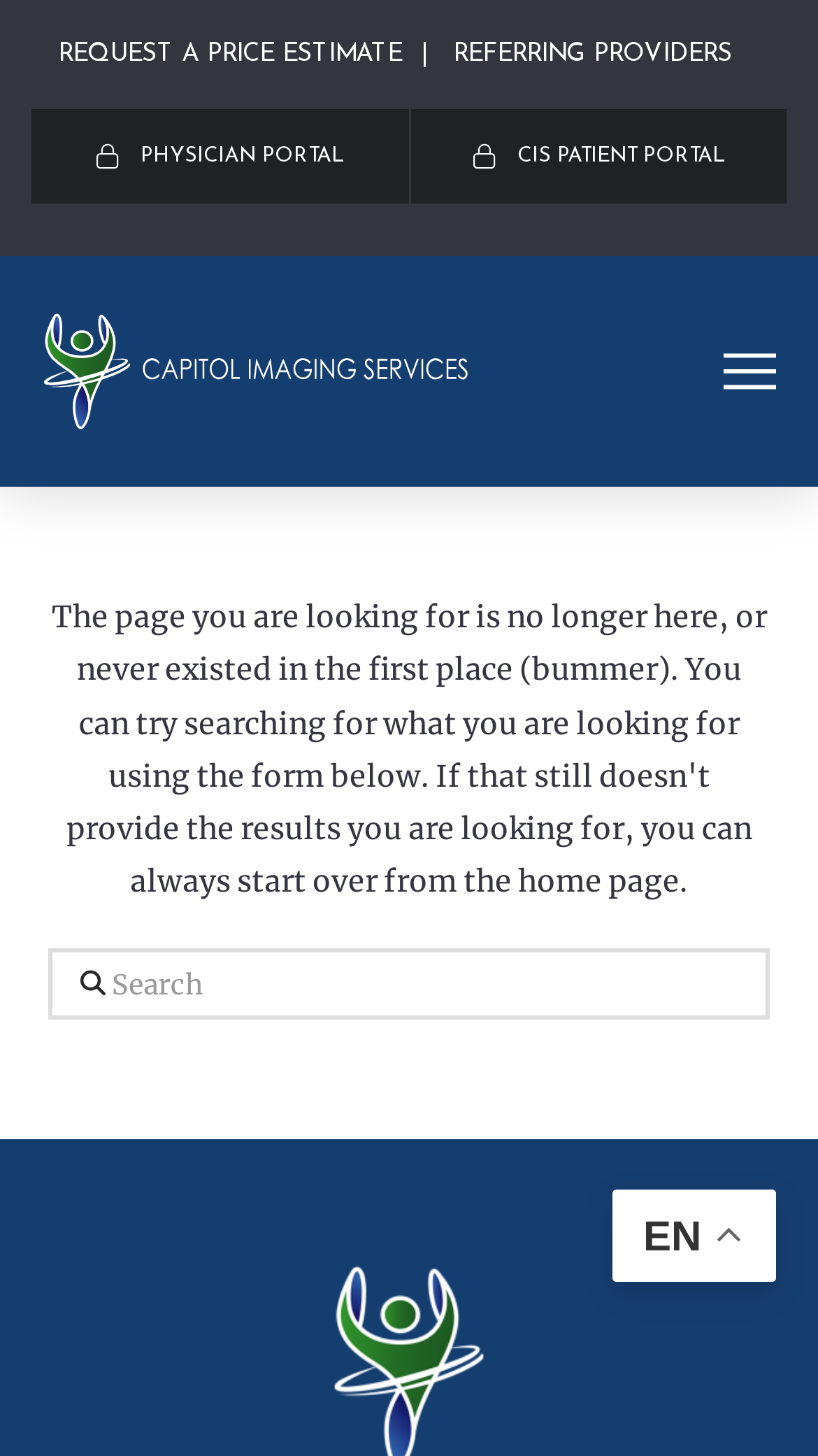What language is the website currently set to?
Could you answer the question in a detailed manner, providing as much information as possible?

The StaticText element with the text 'EN' suggests that the website is currently set to English language.